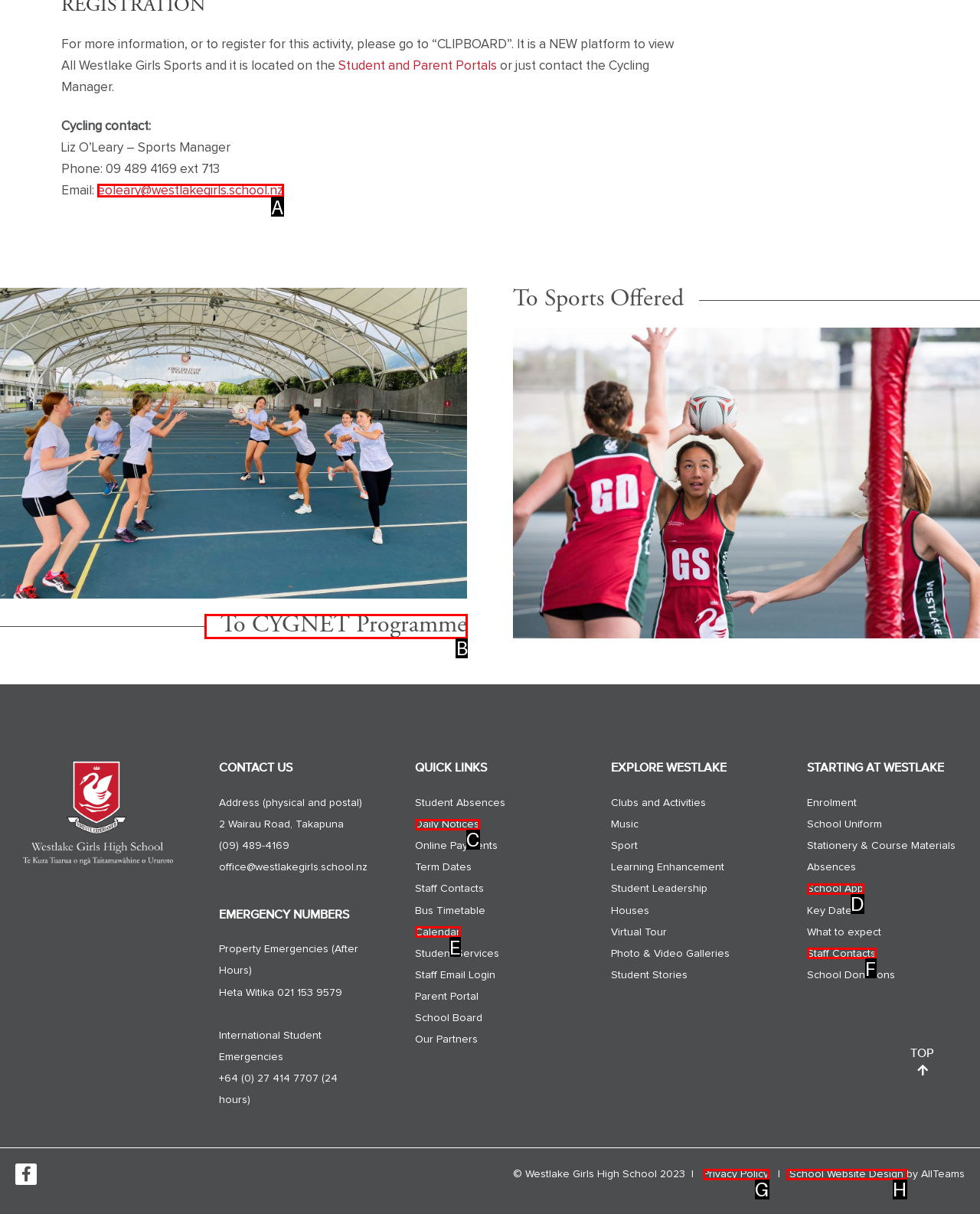Find the appropriate UI element to complete the task: go to the CYGNET programme. Indicate your choice by providing the letter of the element.

B